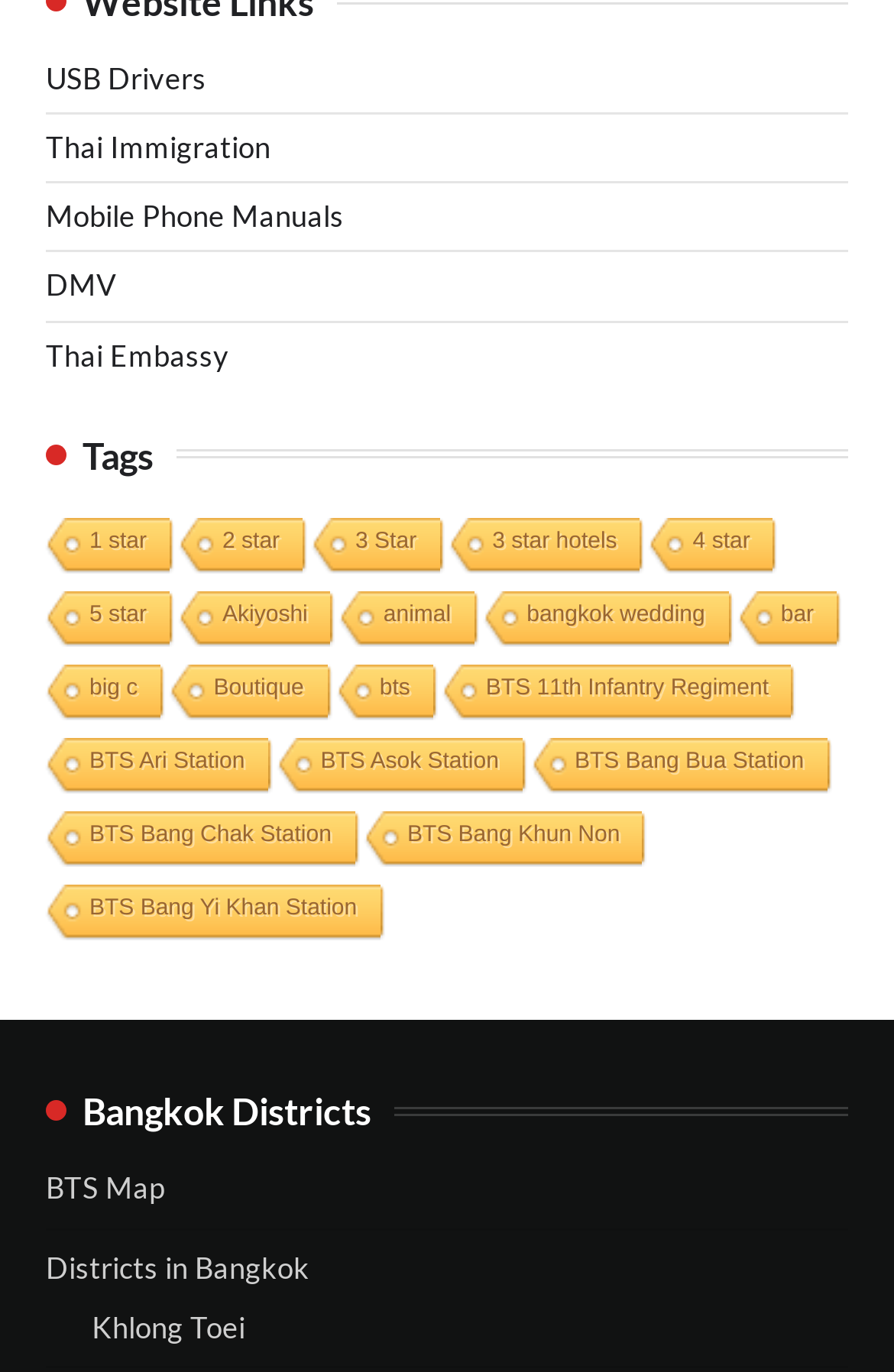What is the purpose of the links 'BTS Asok Station' and 'BTS Bang Bua Station'?
Based on the screenshot, respond with a single word or phrase.

BTS Stations